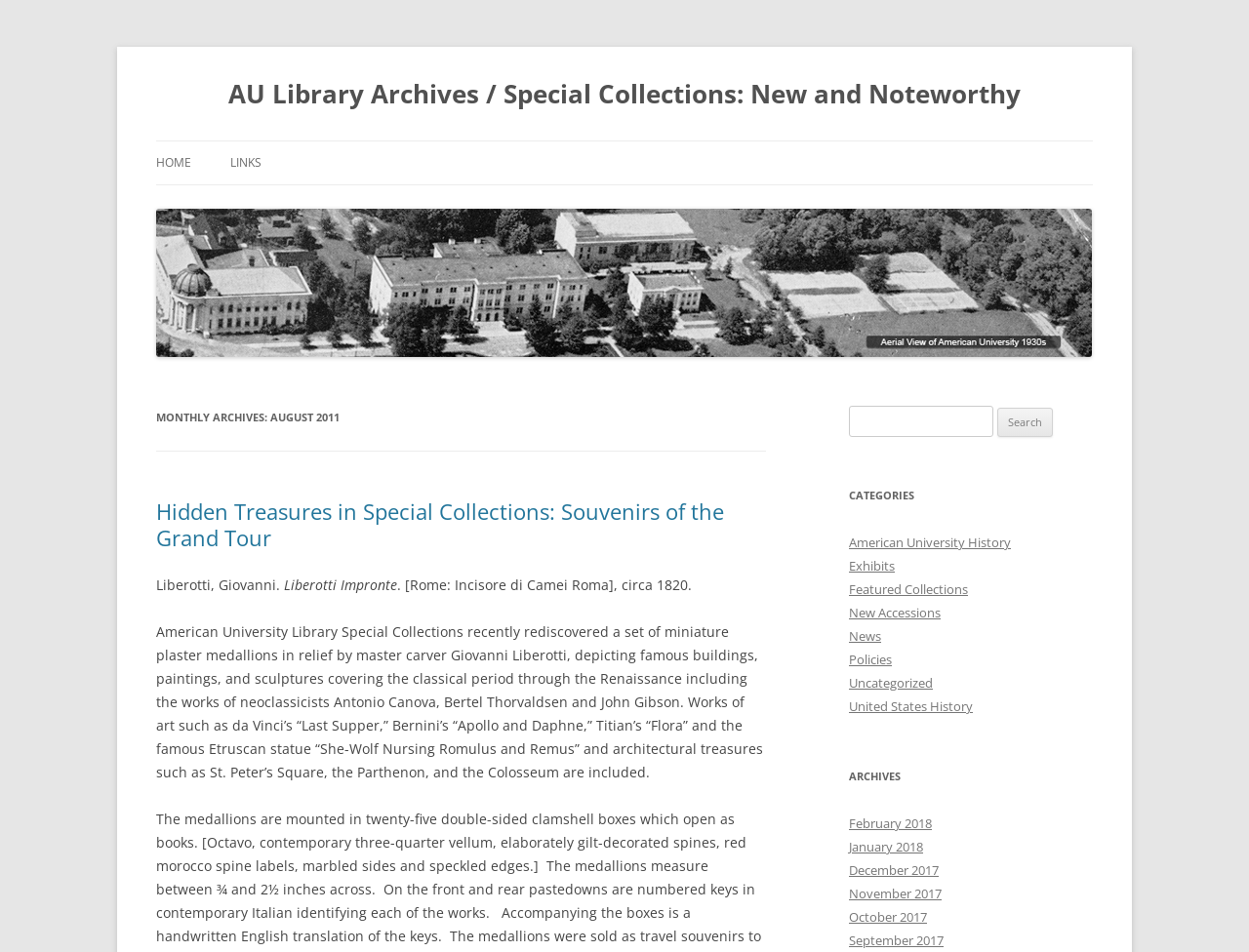Locate and provide the bounding box coordinates for the HTML element that matches this description: "parent_node: Search for: name="s"".

[0.68, 0.427, 0.795, 0.459]